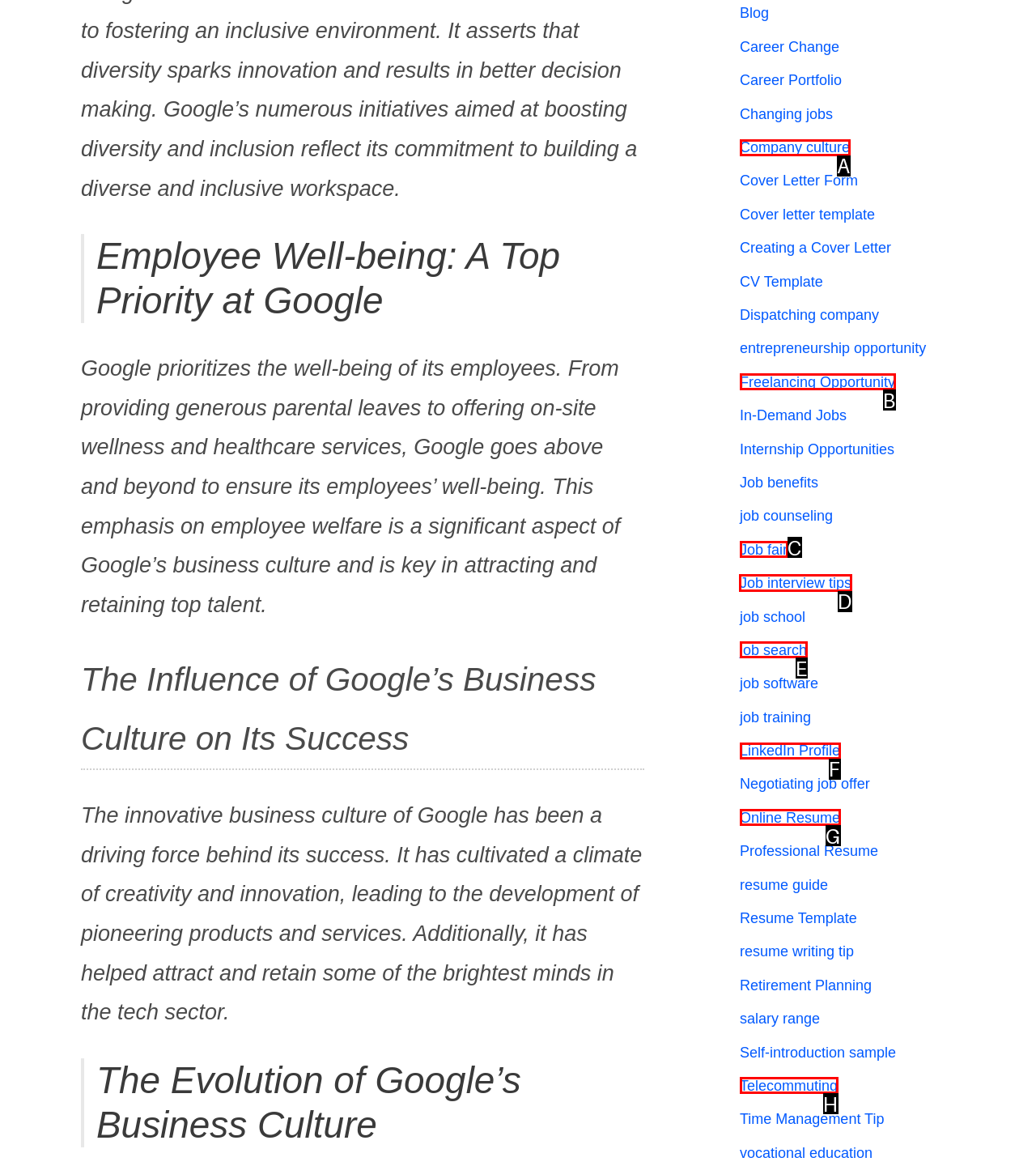Identify the correct option to click in order to complete this task: View 'Job interview tips'
Answer with the letter of the chosen option directly.

D